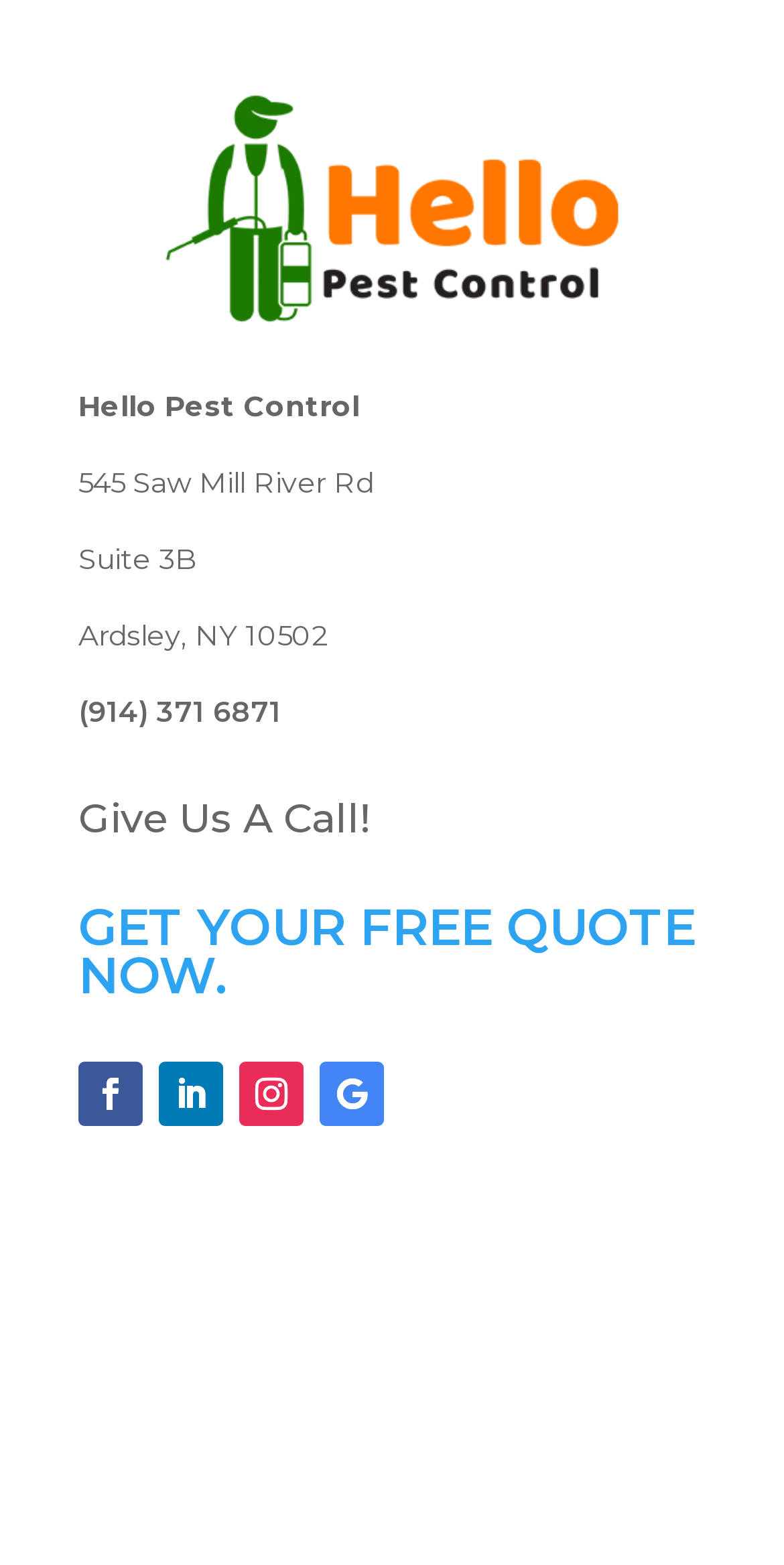What is the company's phone number?
Please provide a comprehensive answer to the question based on the webpage screenshot.

The phone number can be found in the top section of the webpage, below the company's address, which is '545 Saw Mill River Rd, Suite 3B, Ardsley, NY 10502'.